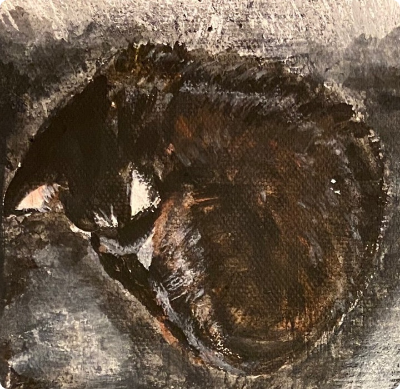Produce a meticulous caption for the image.

The image depicts a beautifully rendered painting of a curled-up cat, presumably named Dr. Wily, which is consistent with the context of the accompanying text. The cat is primarily dark in color, showcasing a sleek fur texture that suggests warmth and comfort. Its body is tightly curled, accentuating an adorable, peaceful posture, while the contrasting backdrop adds depth, implying a cozy, inviting atmosphere. This artwork captures the essence of feline tranquility, inviting viewers to appreciate the simple beauty of a cat in repose. The image accompanies the podcast titled "Small Findings," indicating a thematic connection to endearing moments and observations in life.